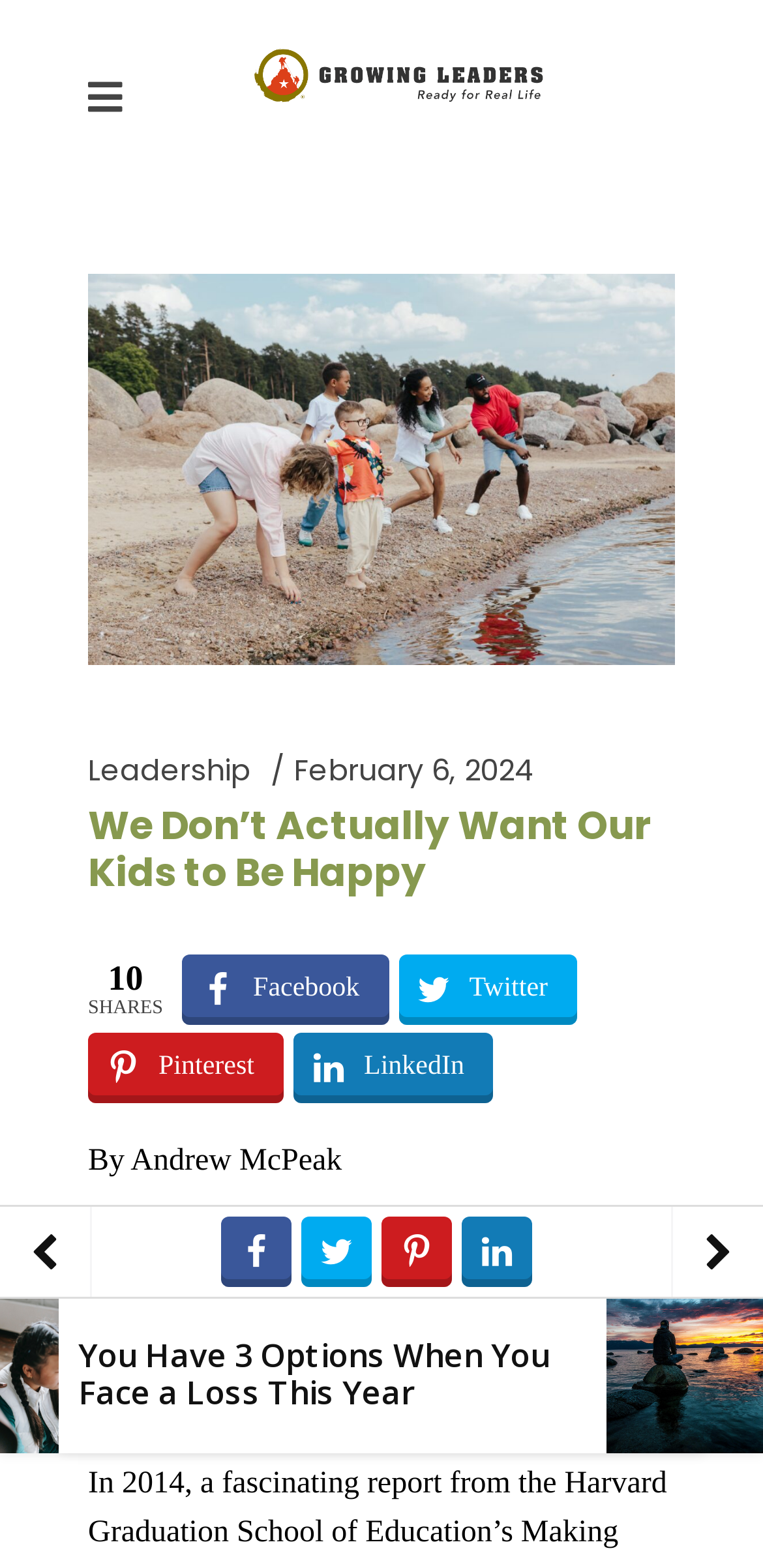Please determine the bounding box coordinates of the element to click on in order to accomplish the following task: "Read the article title". Ensure the coordinates are four float numbers ranging from 0 to 1, i.e., [left, top, right, bottom].

[0.115, 0.512, 0.885, 0.571]